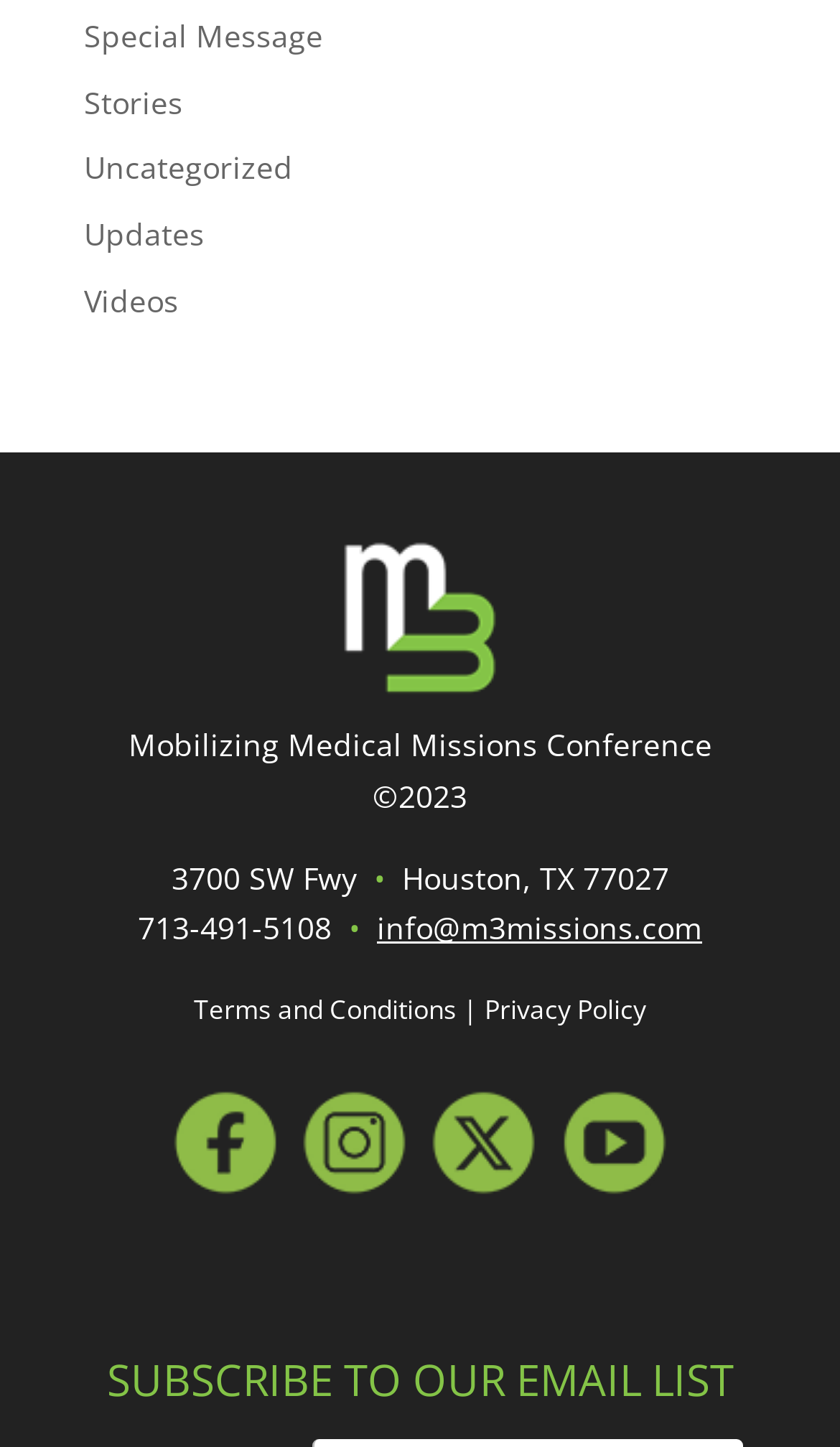What is the name of the conference?
Respond with a short answer, either a single word or a phrase, based on the image.

Mobilizing Medical Missions Conference